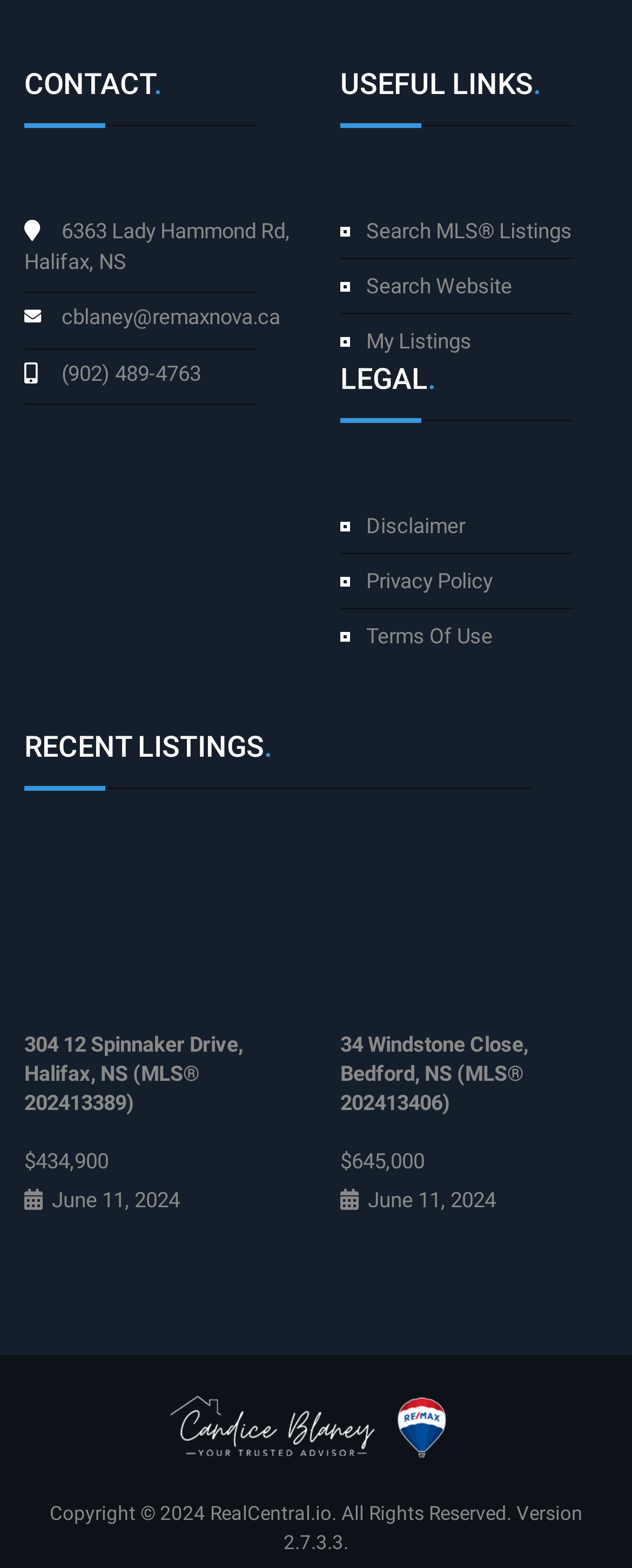What is the name of the real estate agent?
From the image, provide a succinct answer in one word or a short phrase.

Candice Blaney